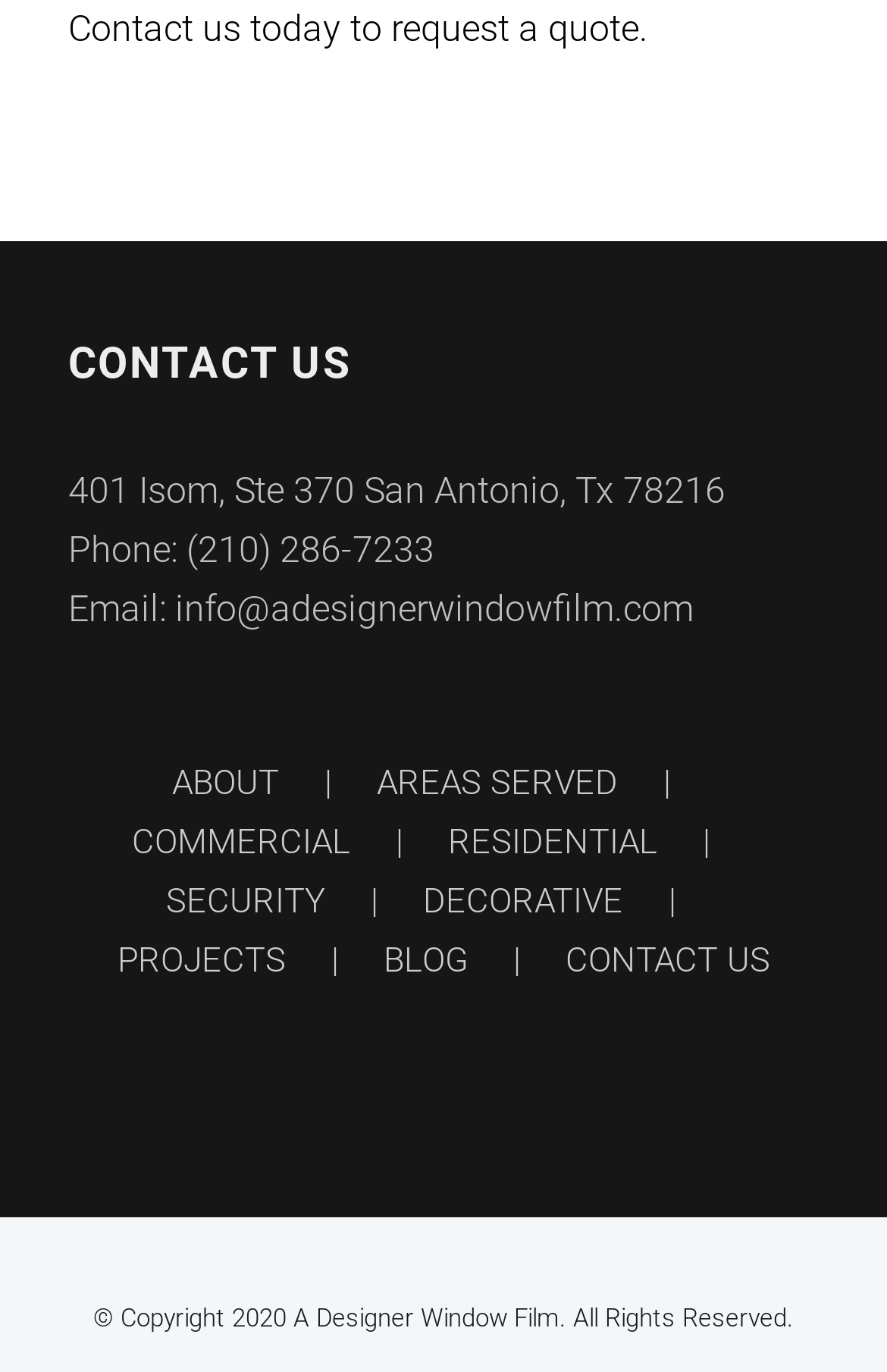Highlight the bounding box coordinates of the element you need to click to perform the following instruction: "request a quote."

[0.077, 0.006, 0.731, 0.037]